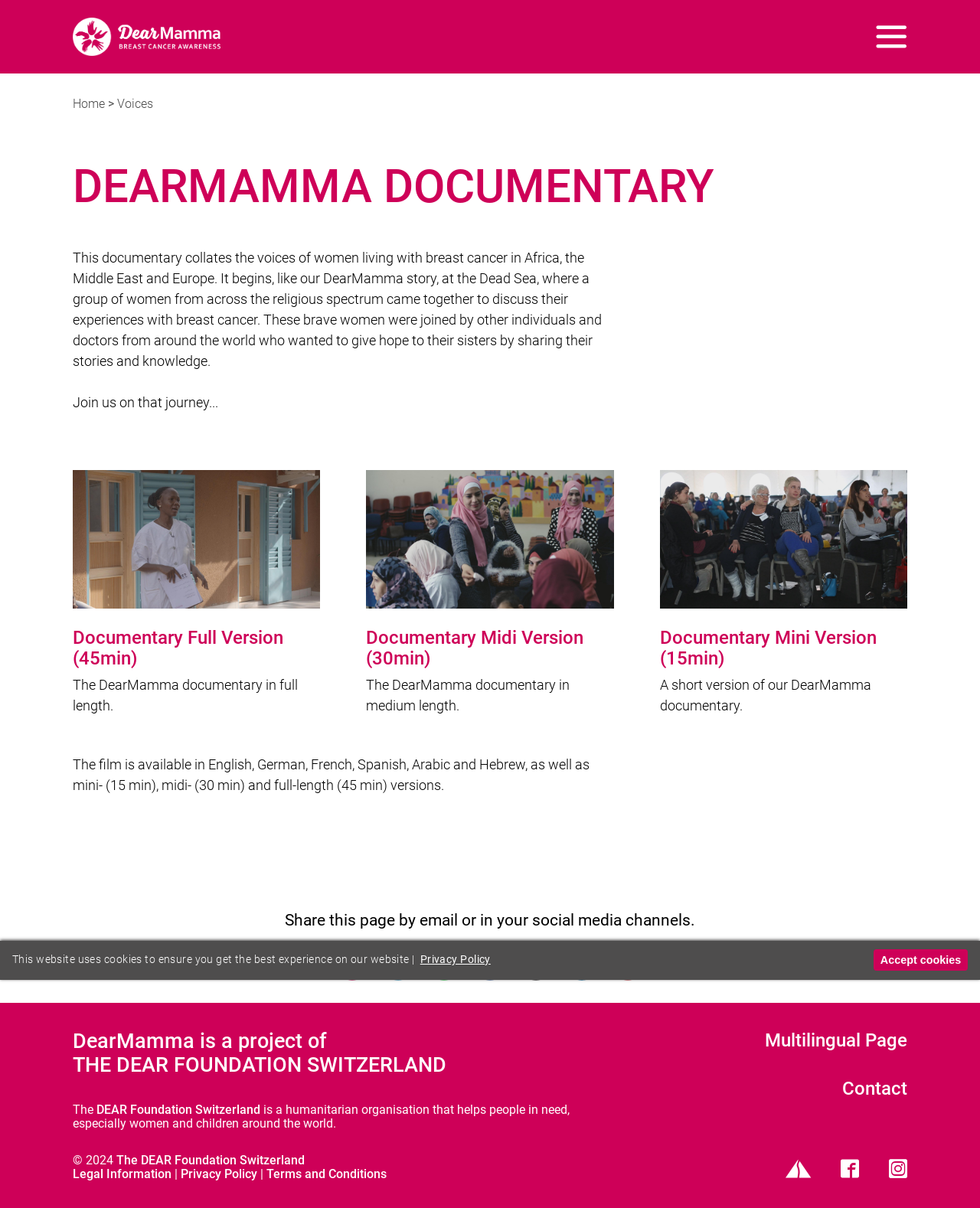Identify the bounding box coordinates for the region to click in order to carry out this instruction: "Watch the full version documentary". Provide the coordinates using four float numbers between 0 and 1, formatted as [left, top, right, bottom].

[0.074, 0.389, 0.327, 0.504]